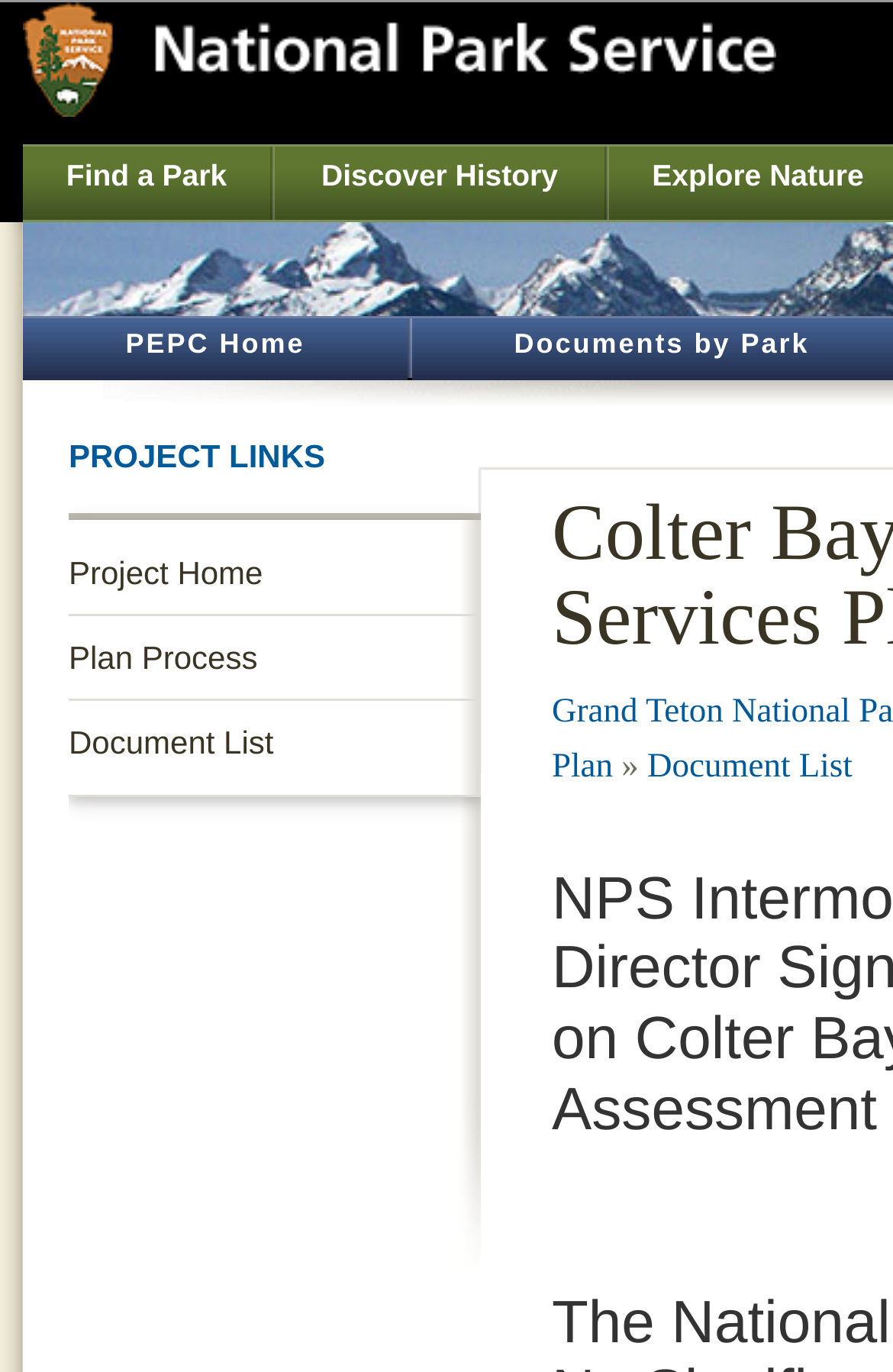How many links are in the project navigation?
Based on the image, provide a one-word or brief-phrase response.

4